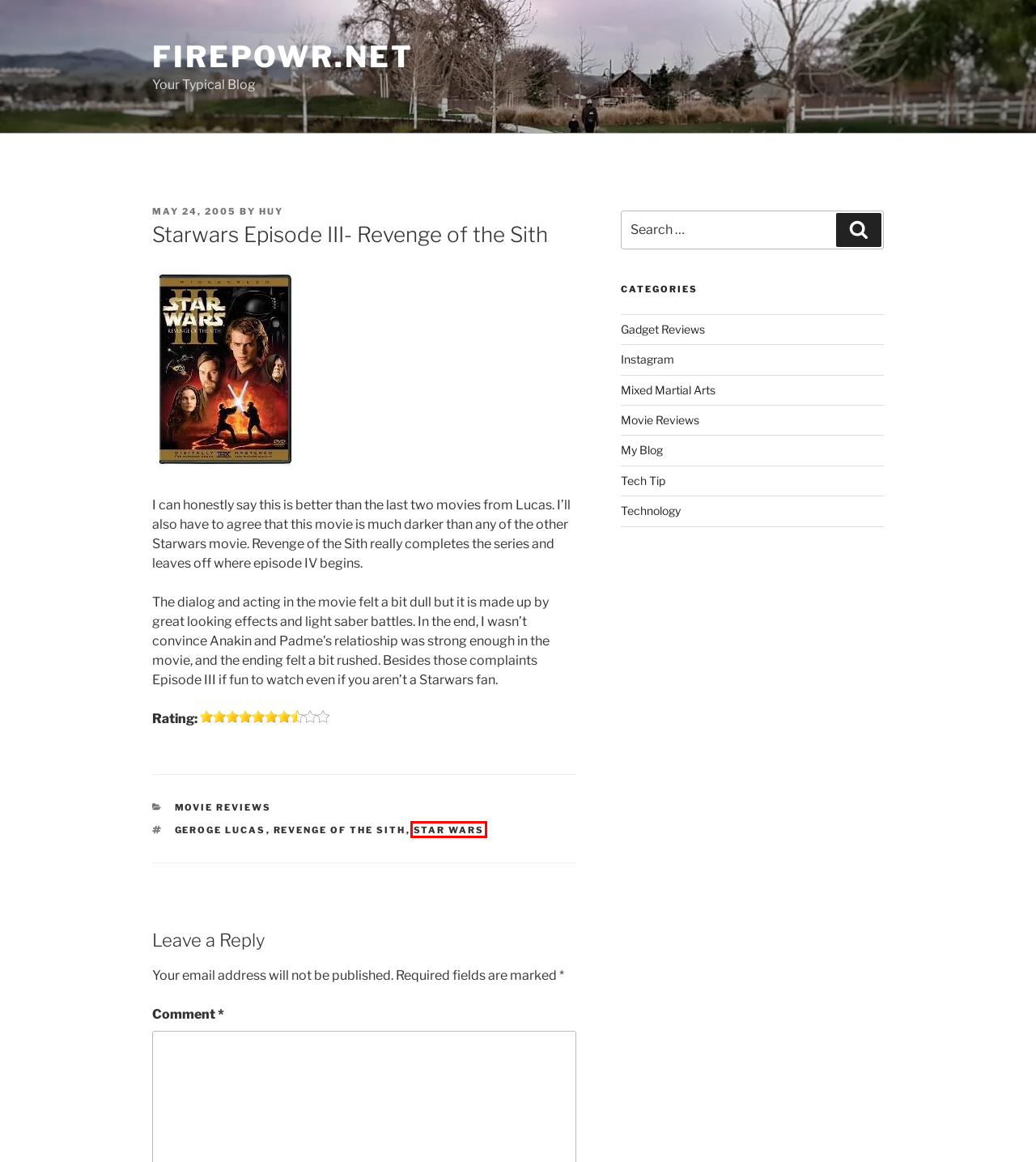Given a screenshot of a webpage with a red bounding box around an element, choose the most appropriate webpage description for the new page displayed after clicking the element within the bounding box. Here are the candidates:
A. Movie Reviews – firepowr.net
B. Gadget Reviews – firepowr.net
C. Huy – firepowr.net
D. Mixed Martial Arts – firepowr.net
E. Instagram – firepowr.net
F. star wars – firepowr.net
G. Technology – firepowr.net
H. geroge lucas – firepowr.net

F